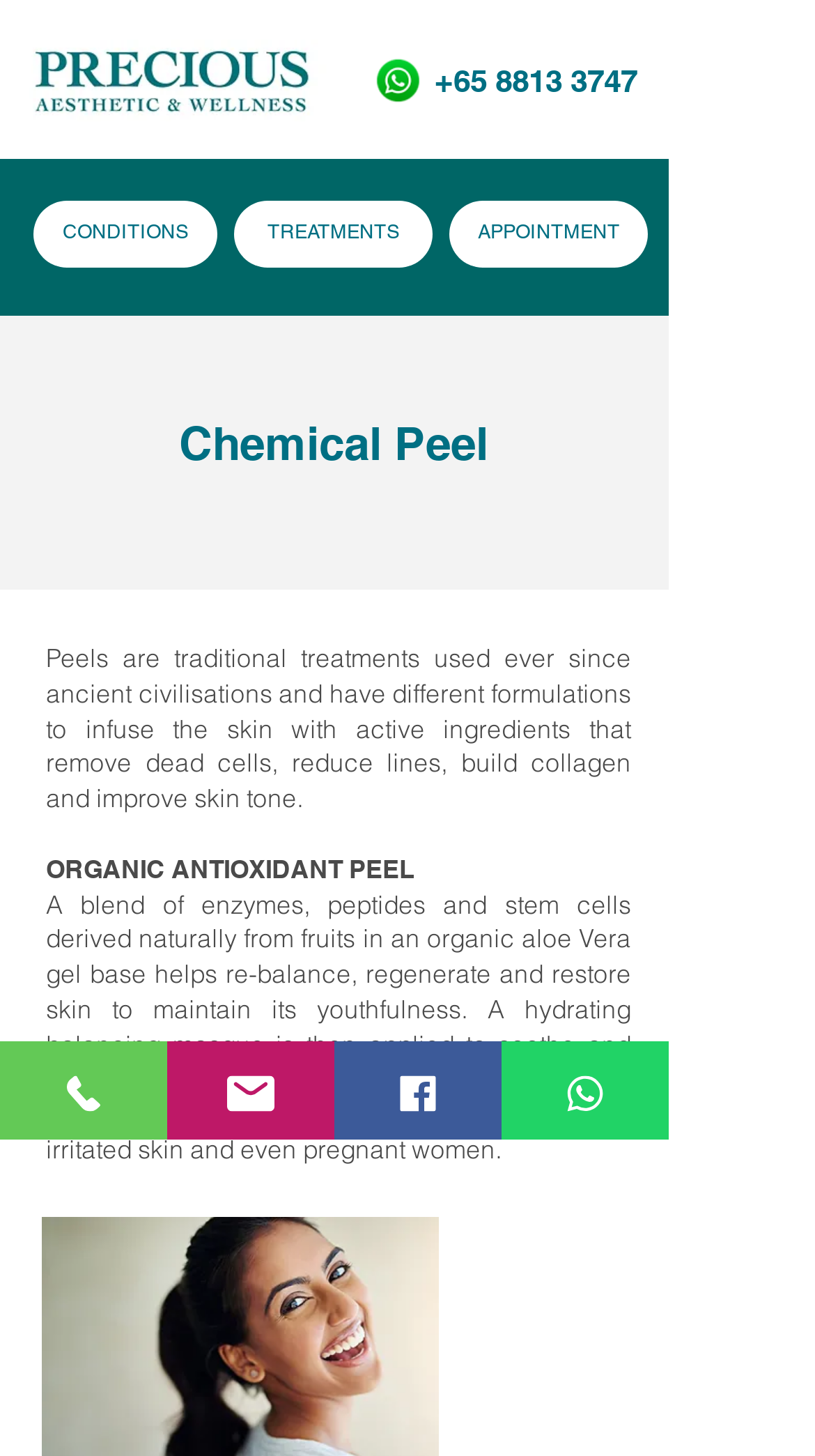Determine the bounding box coordinates of the clickable element necessary to fulfill the instruction: "Click the Phone link". Provide the coordinates as four float numbers within the 0 to 1 range, i.e., [left, top, right, bottom].

[0.0, 0.715, 0.205, 0.783]